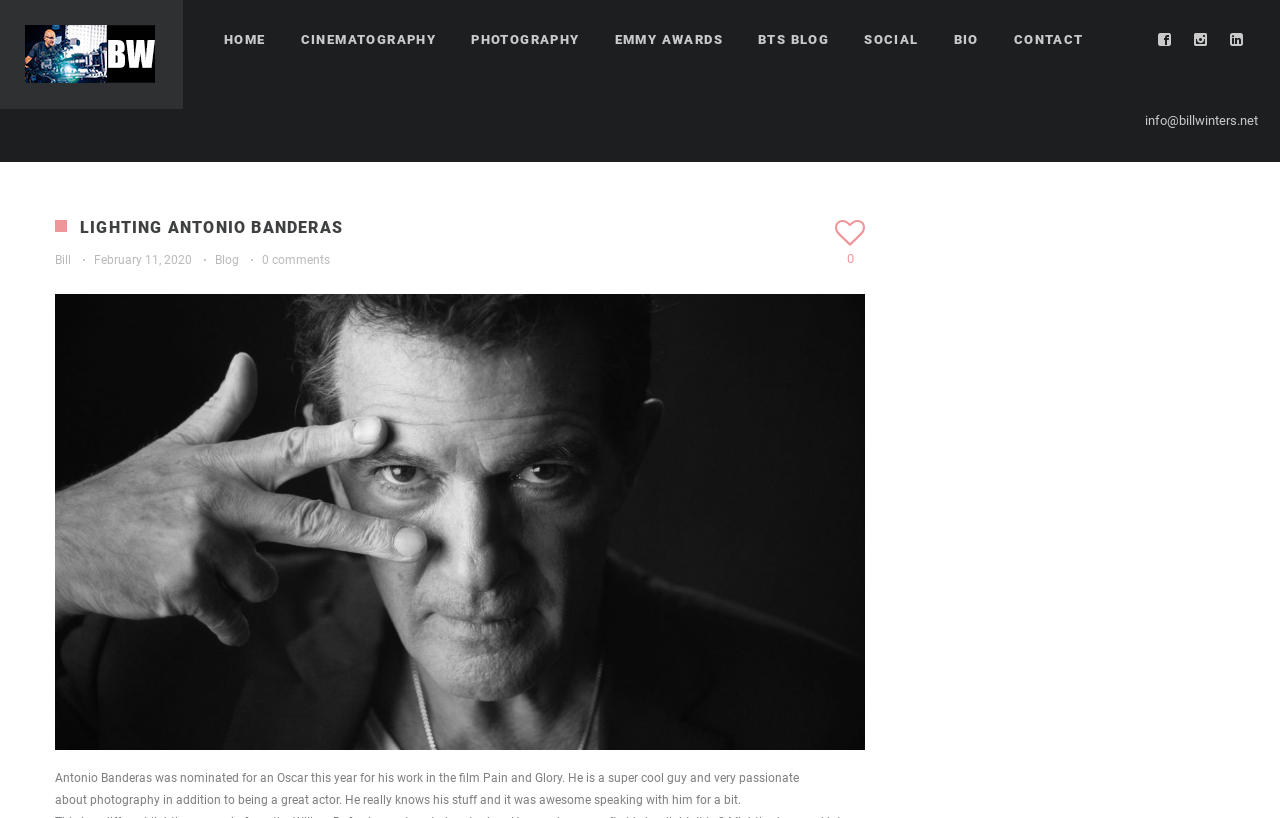Use a single word or phrase to answer the question: 
What is Antonio Banderas nominated for?

Oscar